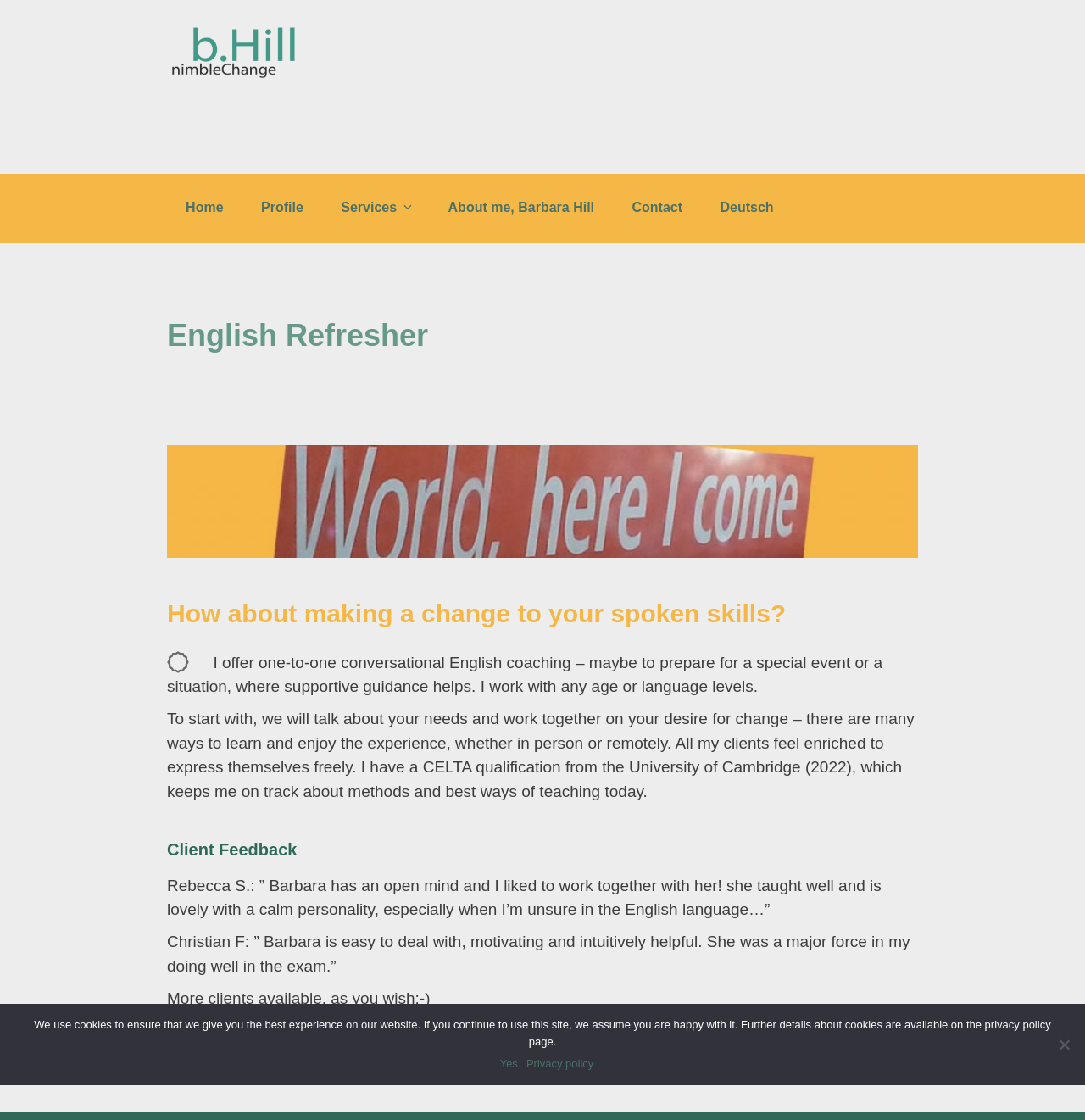Can you show the bounding box coordinates of the region to click on to complete the task described in the instruction: "Click the 'BARBARA HILL' link"?

[0.154, 0.083, 0.392, 0.114]